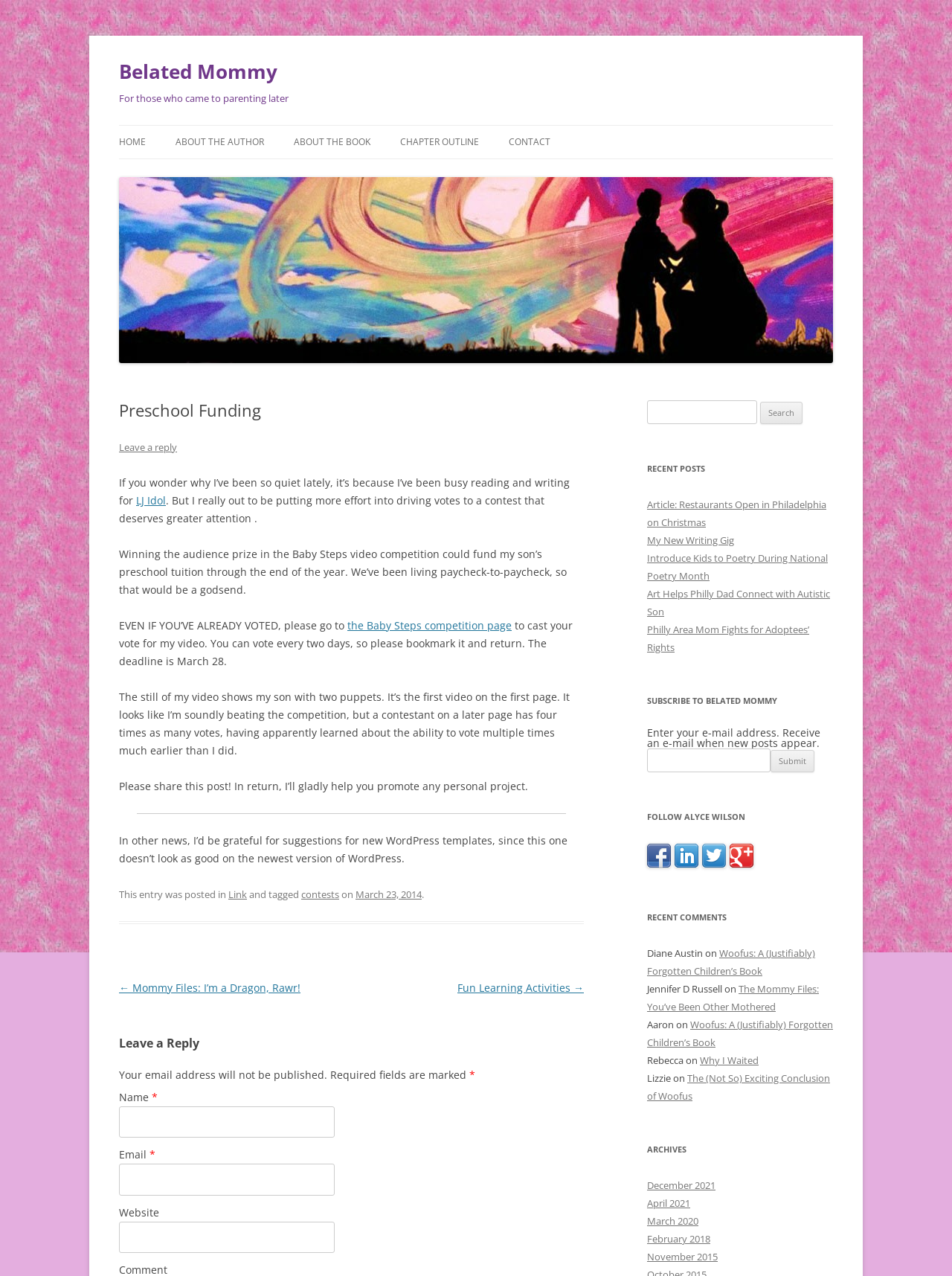Please answer the following question using a single word or phrase: 
What is the author's son trying to win?

Preschool tuition